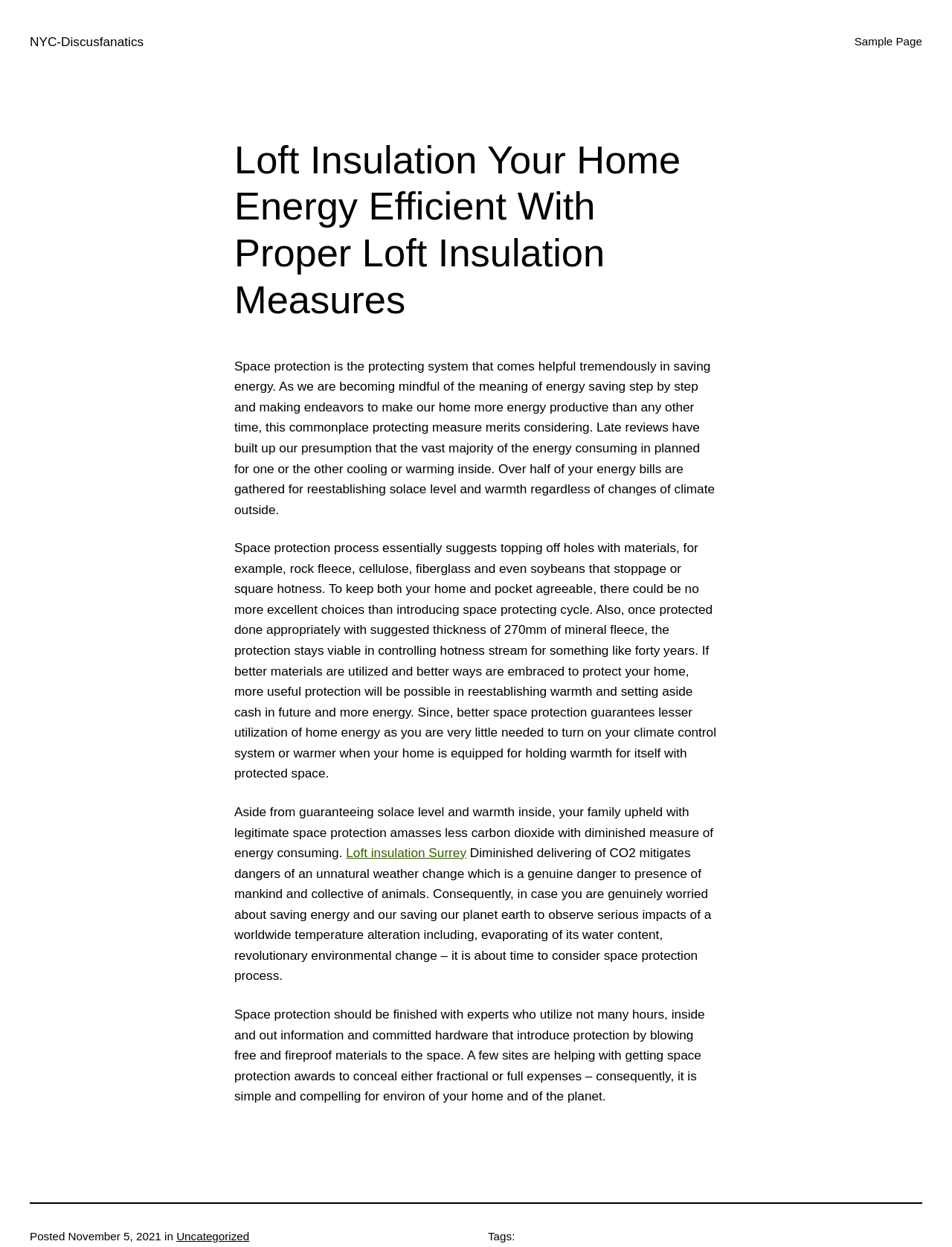Generate the title text from the webpage.

Loft Insulation Your Home Energy Efficient With Proper Loft Insulation Measures